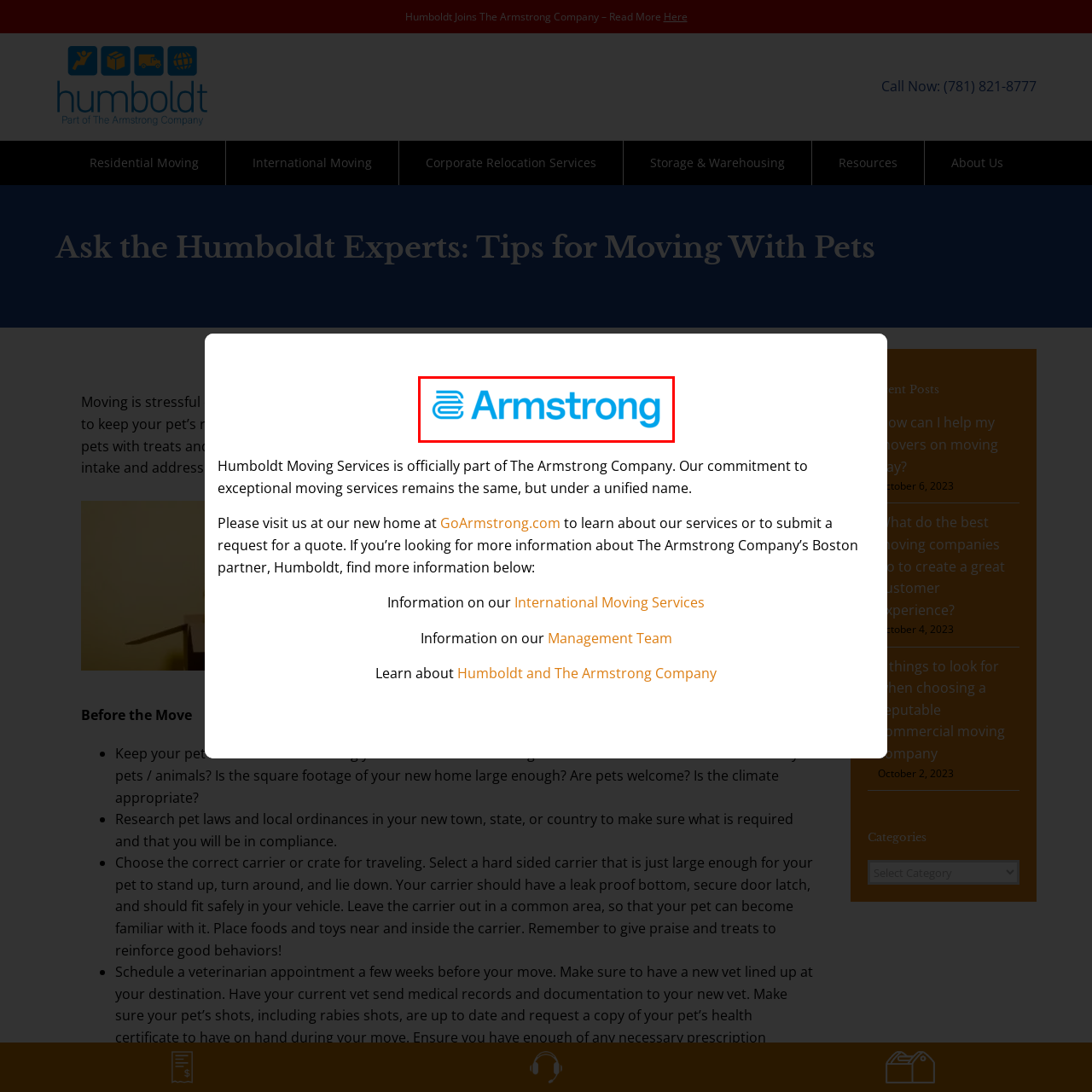Offer a detailed account of the image that is framed by the red bounding box.

The image features the prominent logo of Armstrong, depicted in a striking blue color against a clean white background. The logo emphasizes the name "Armstrong" in a modern, sans-serif typeface, which conveys a sense of professionalism and reliability. This visual representation is part of the Humboldt Moving Services brand, now unified under the Armstrong name, and highlights their commitment to exceptional moving services. This integration into the Armstrong branding illustrates a cohesive identity as they continue to serve customers with quality moving solutions.